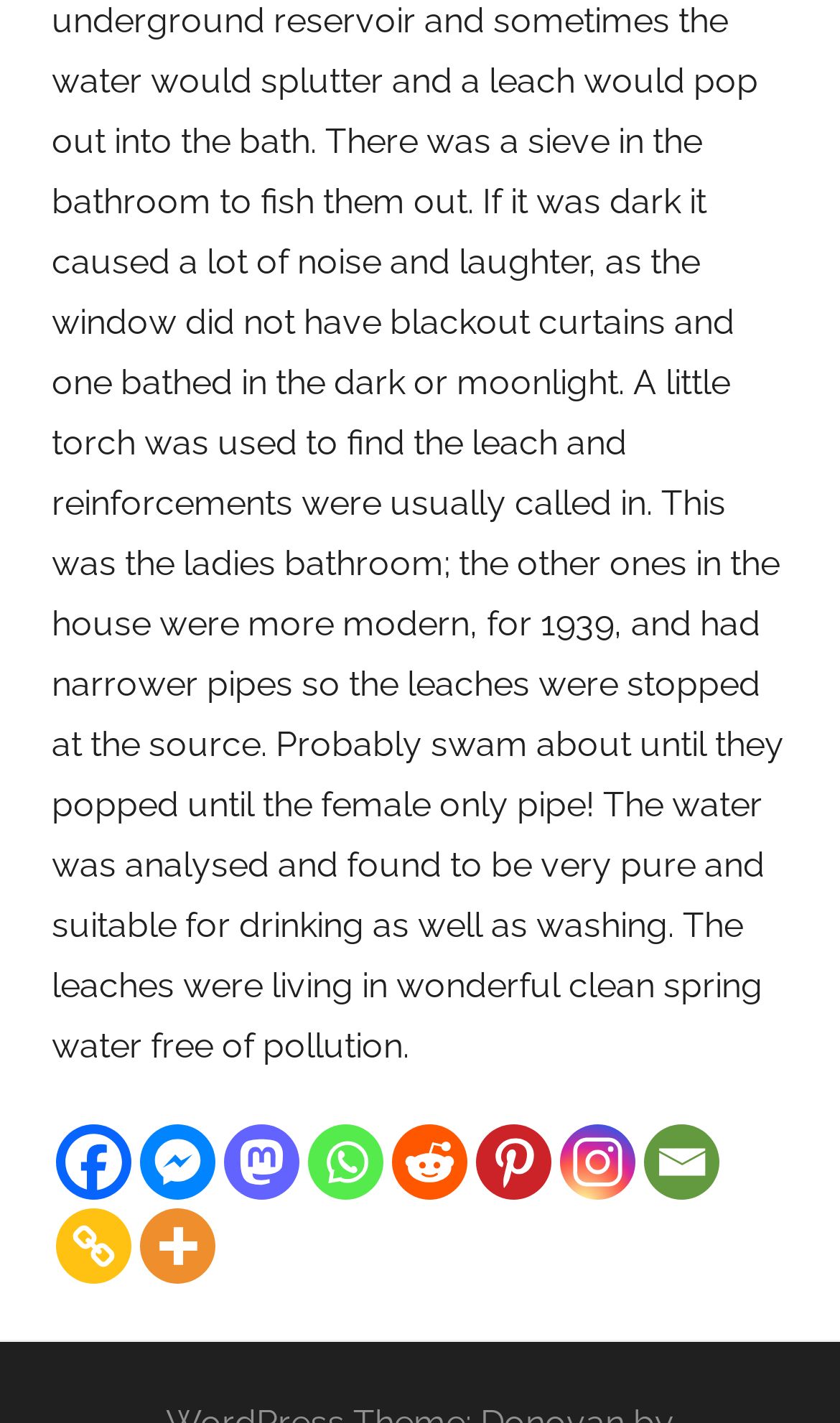What is the position of the 'Email' link?
Please respond to the question with as much detail as possible.

By comparing the bounding box coordinates of the 'Email' link with those of the social media links, I can determine that the 'Email' link is positioned to the right of the social media links.